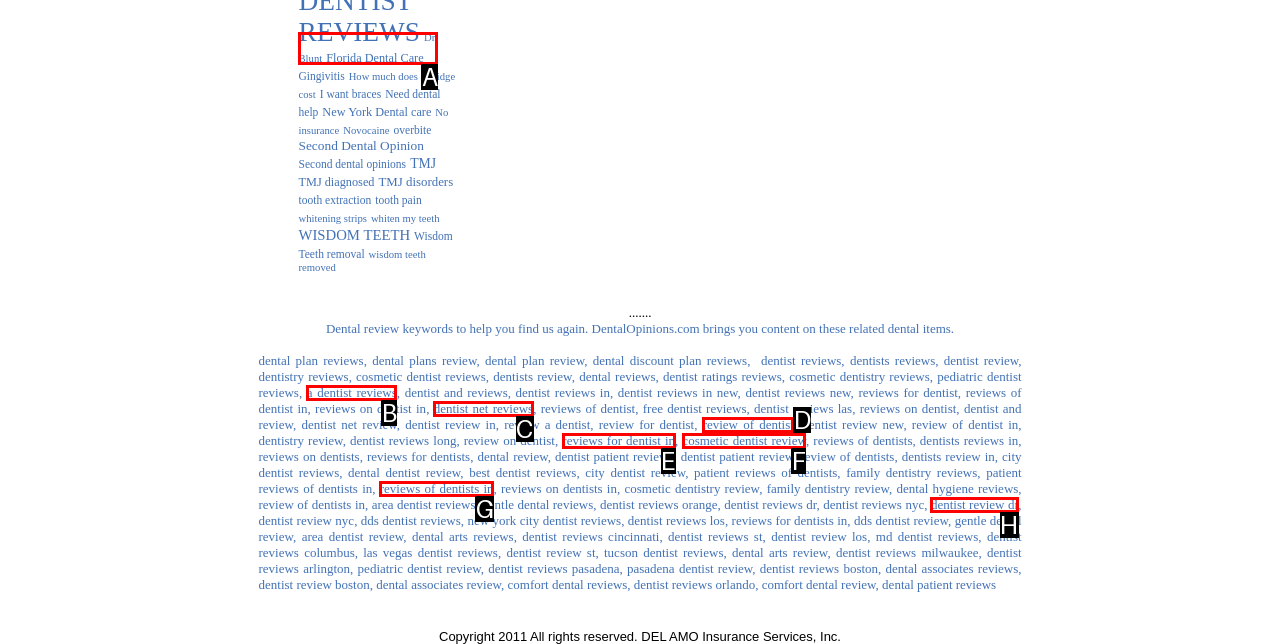Identify the correct UI element to click for the following task: Click on 'Dr. Blunt' Choose the option's letter based on the given choices.

A